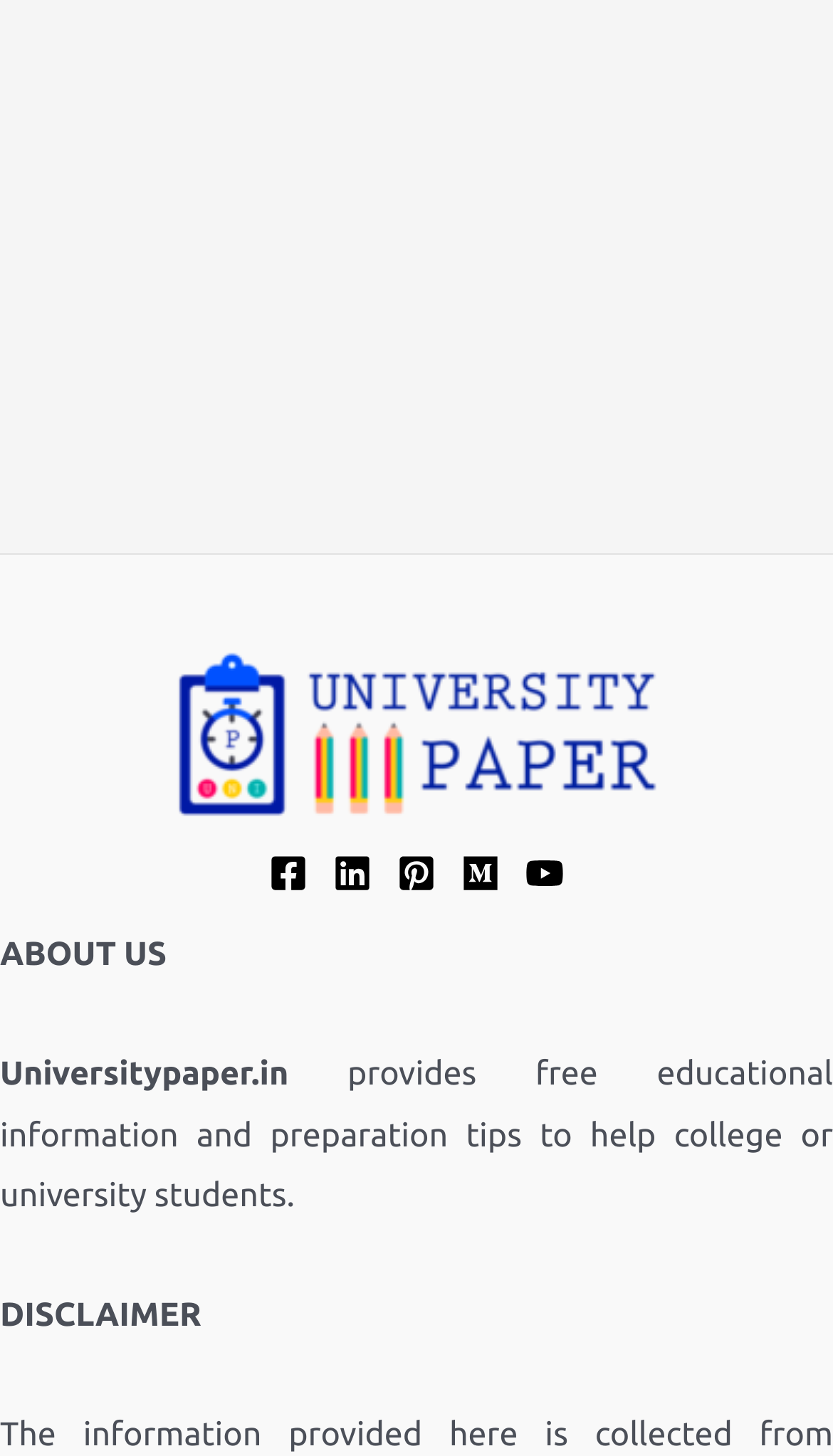What is the theme or topic of the website? Based on the image, give a response in one word or a short phrase.

University or college education